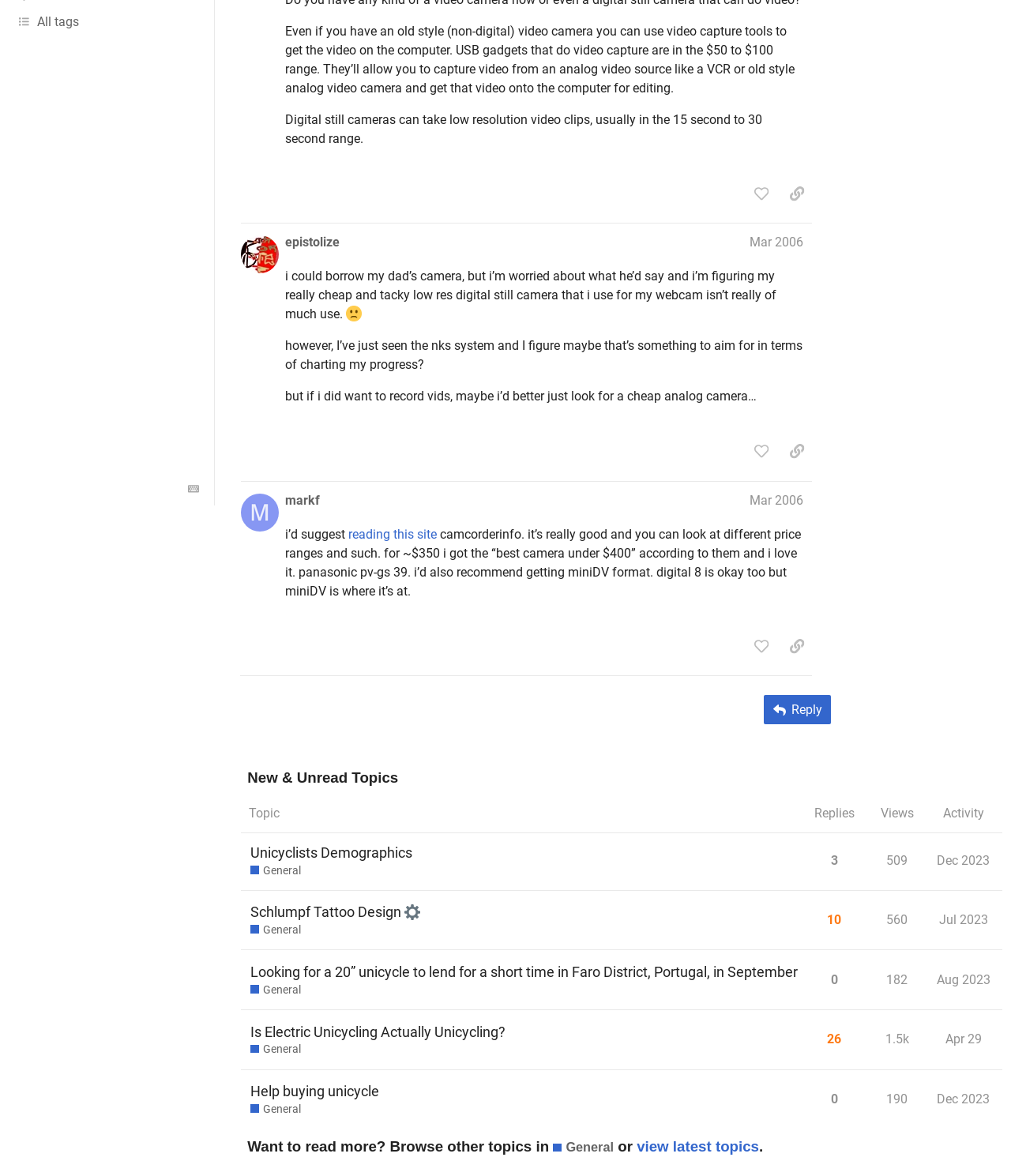Using the webpage screenshot and the element description Schlumpf Tattoo Design, determine the bounding box coordinates. Specify the coordinates in the format (top-left x, top-left y, bottom-right x, bottom-right y) with values ranging from 0 to 1.

[0.248, 0.759, 0.416, 0.793]